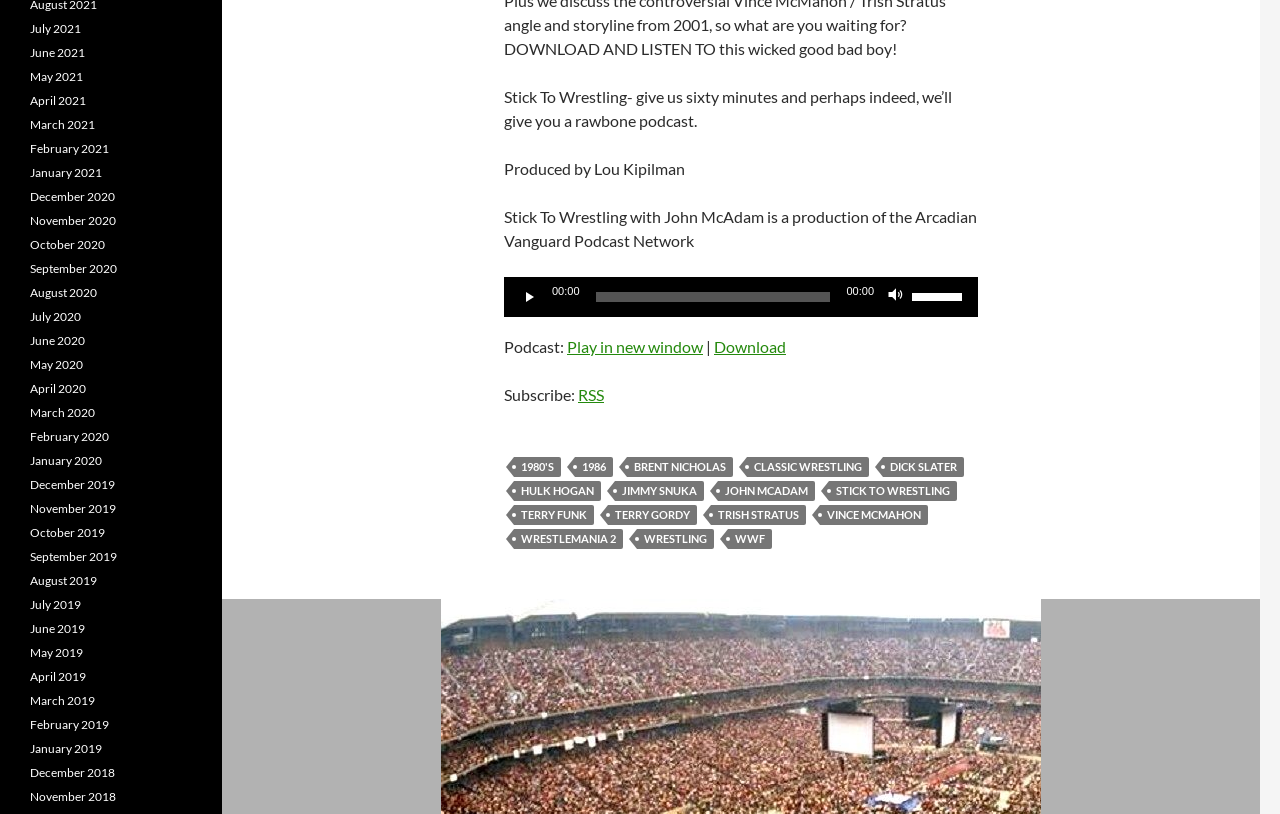Please provide a short answer using a single word or phrase for the question:
What is the topic of the podcast?

Wrestling